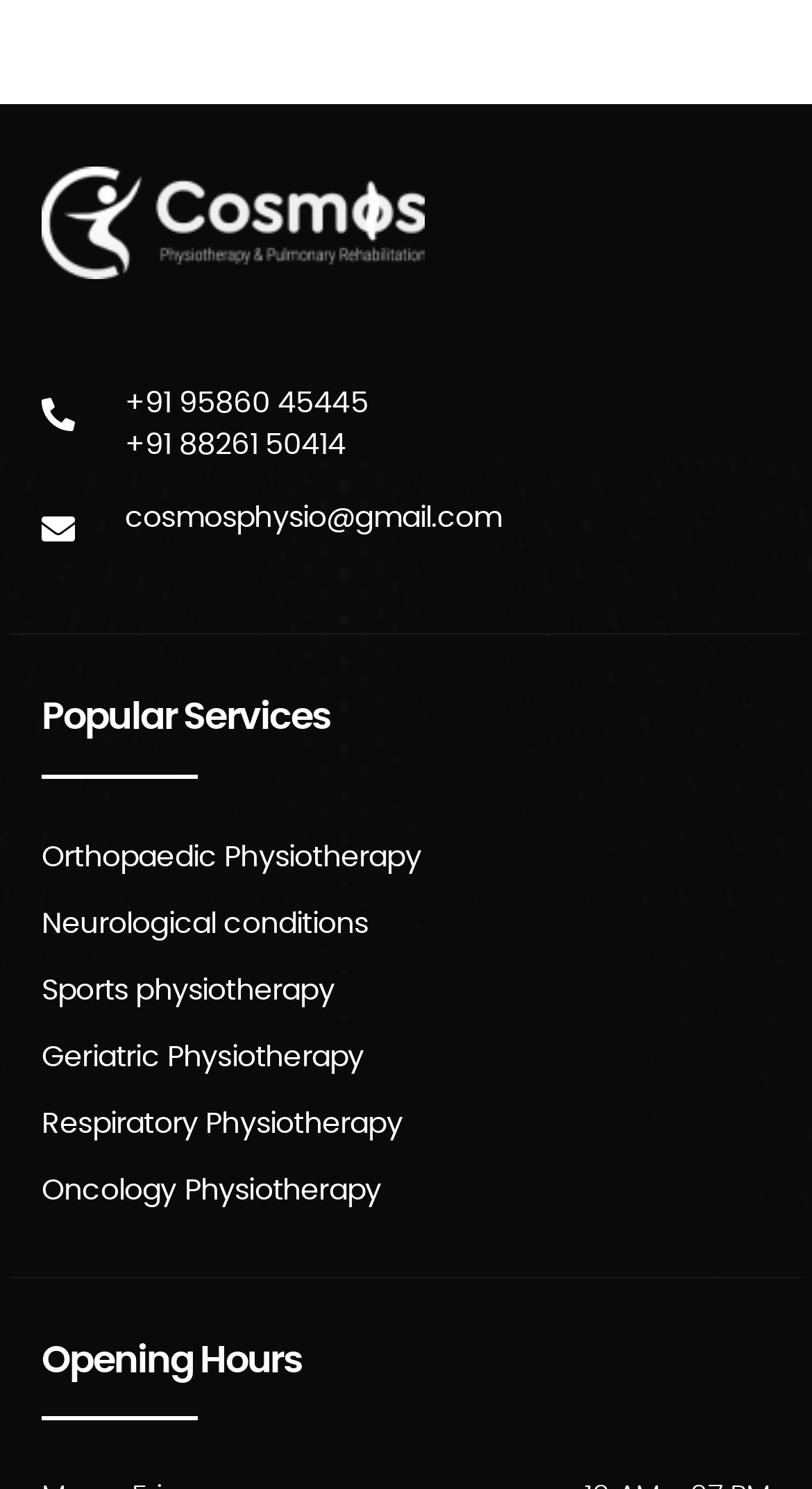Based on the element description: "Neurological conditions", identify the bounding box coordinates for this UI element. The coordinates must be four float numbers between 0 and 1, listed as [left, top, right, bottom].

[0.051, 0.611, 0.453, 0.63]